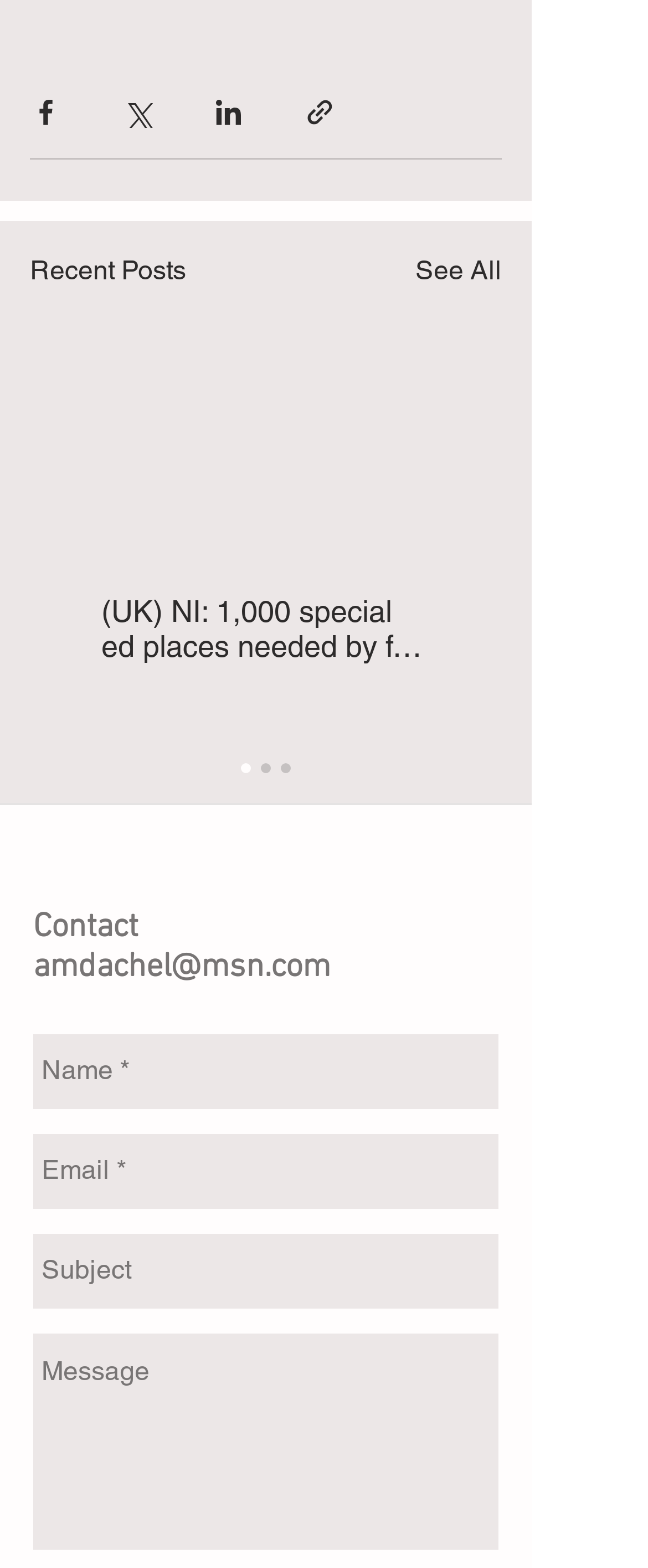Please identify the bounding box coordinates of the element that needs to be clicked to perform the following instruction: "Get help from FAQ".

None